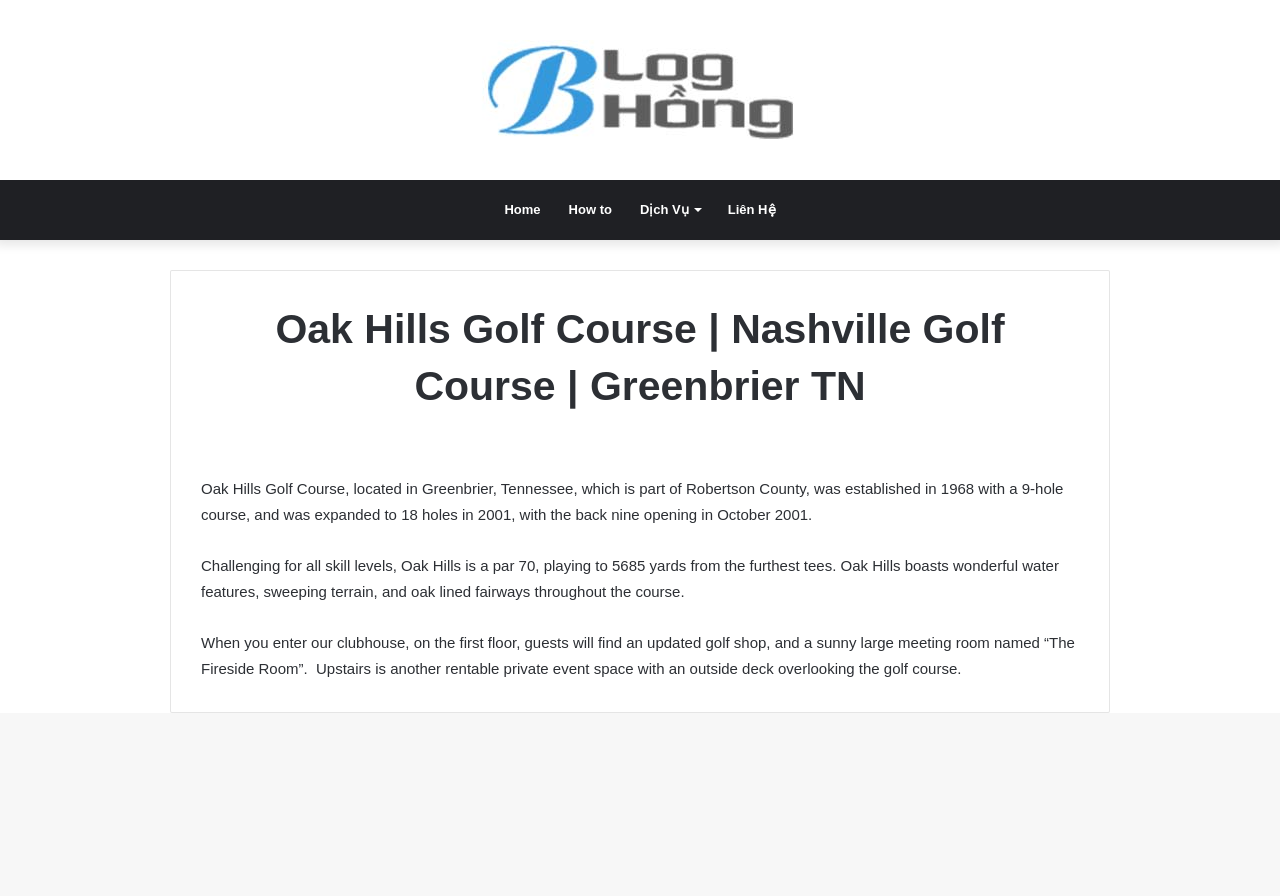What is the location of Oak Hills Golf Course?
Could you answer the question in a detailed manner, providing as much information as possible?

I found the answer by reading the first sentence of the main article, which states 'Oak Hills Golf Course, located in Greenbrier, Tennessee, which is part of Robertson County, was established in 1968 with a 9-hole course, and was expanded to...'.